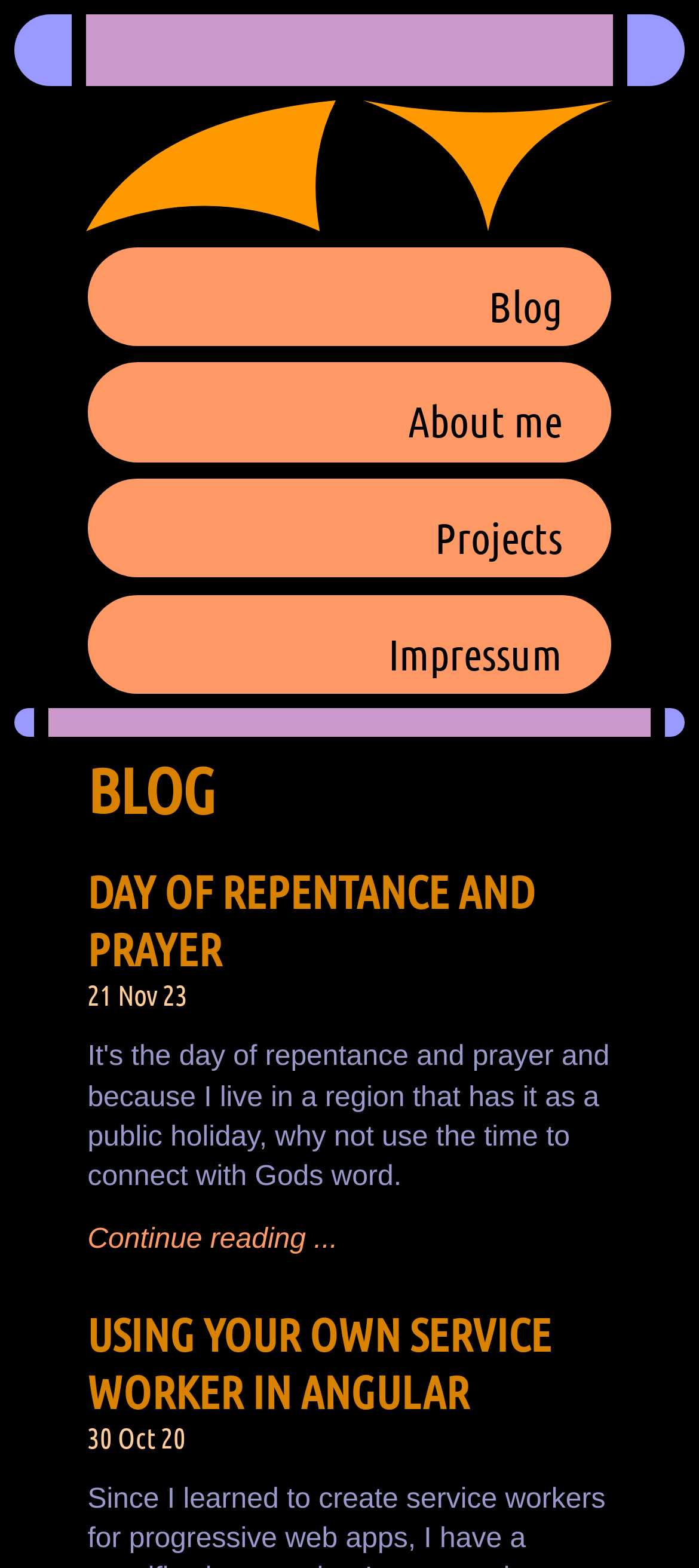Pinpoint the bounding box coordinates of the clickable area needed to execute the instruction: "Check Byron Bay investigation site". The coordinates should be specified as four float numbers between 0 and 1, i.e., [left, top, right, bottom].

None